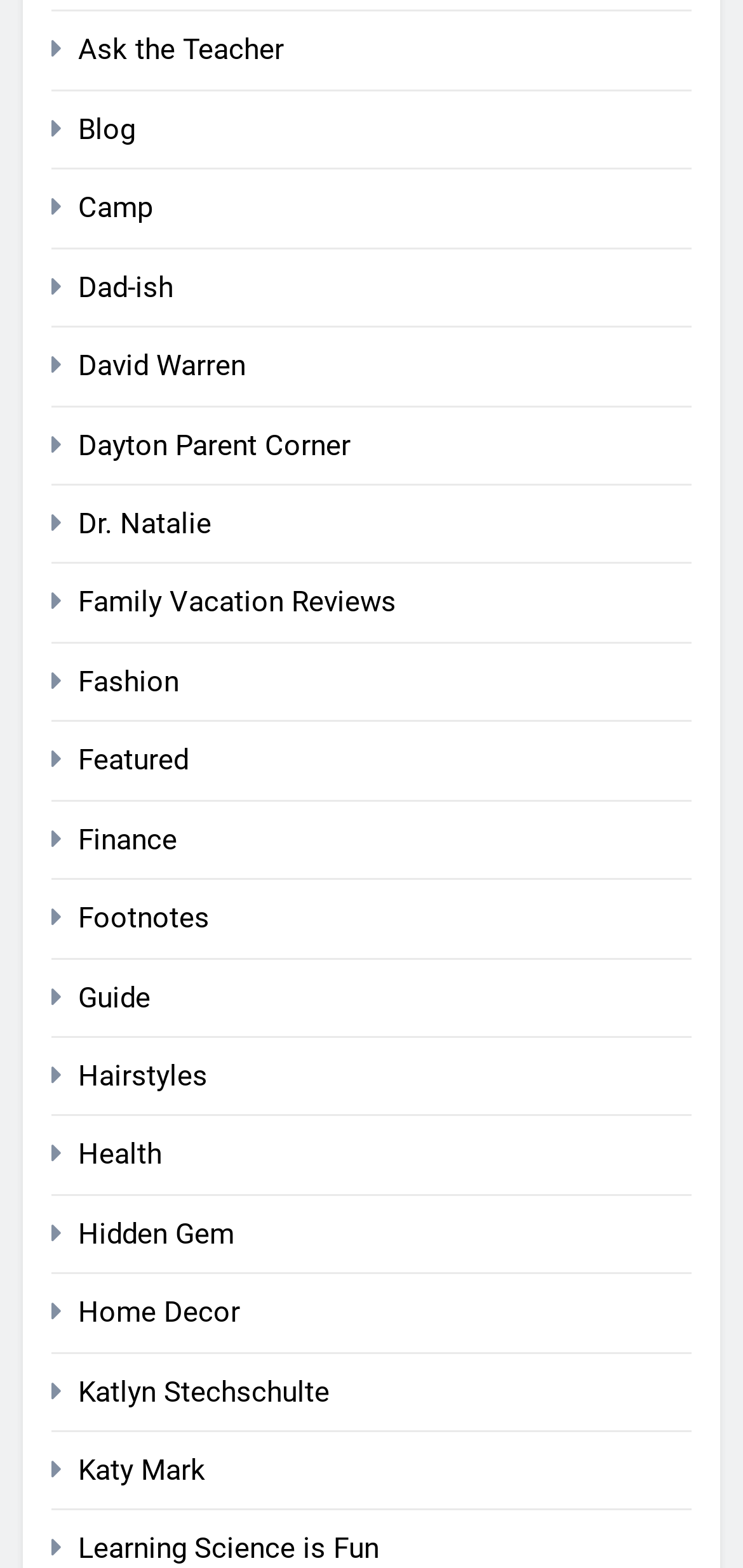Are the links on the webpage categorized?
Using the screenshot, give a one-word or short phrase answer.

No